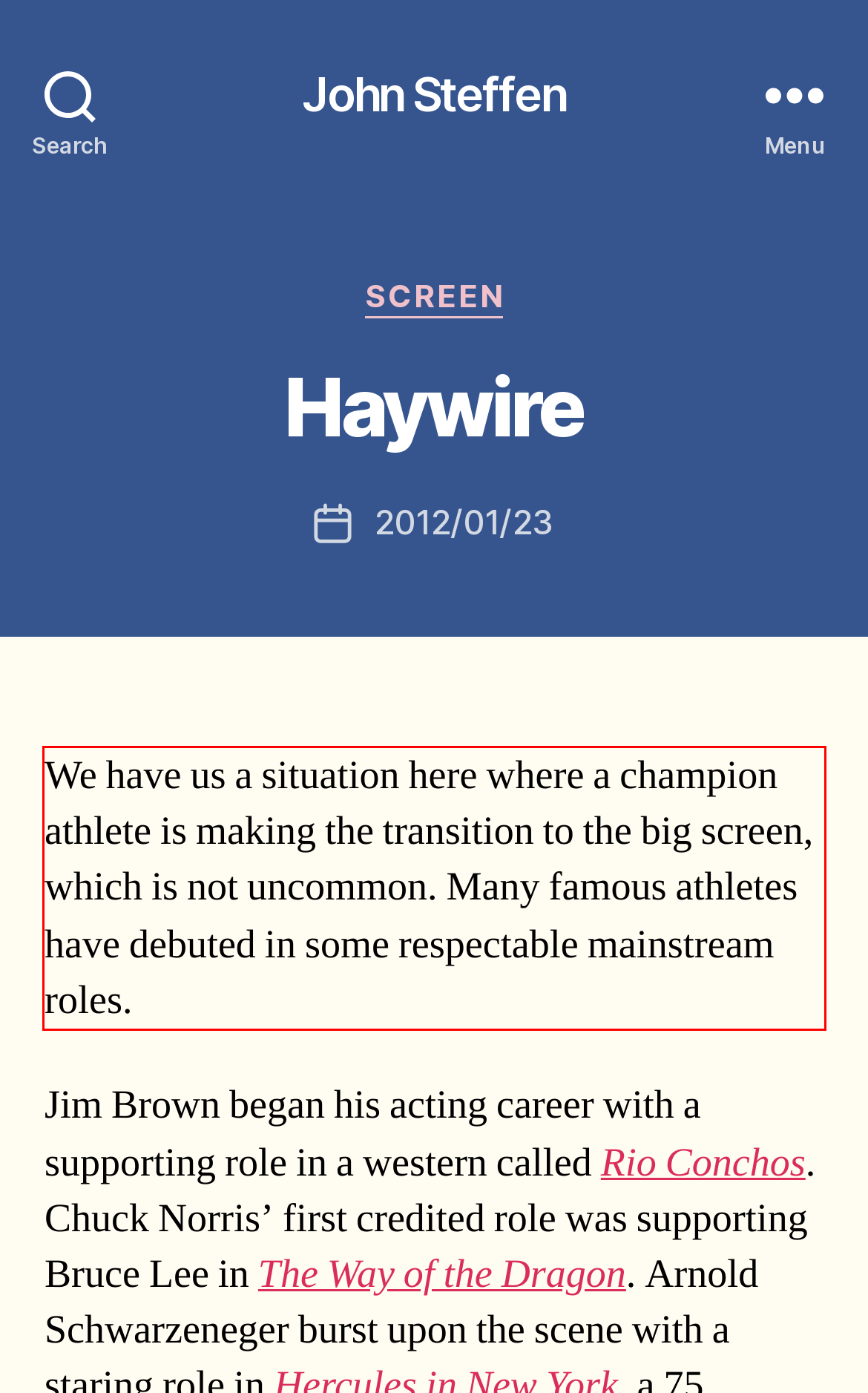Examine the screenshot of the webpage, locate the red bounding box, and perform OCR to extract the text contained within it.

We have us a situation here where a champion athlete is making the transition to the big screen, which is not uncommon. Many famous athletes have debuted in some respectable mainstream roles.